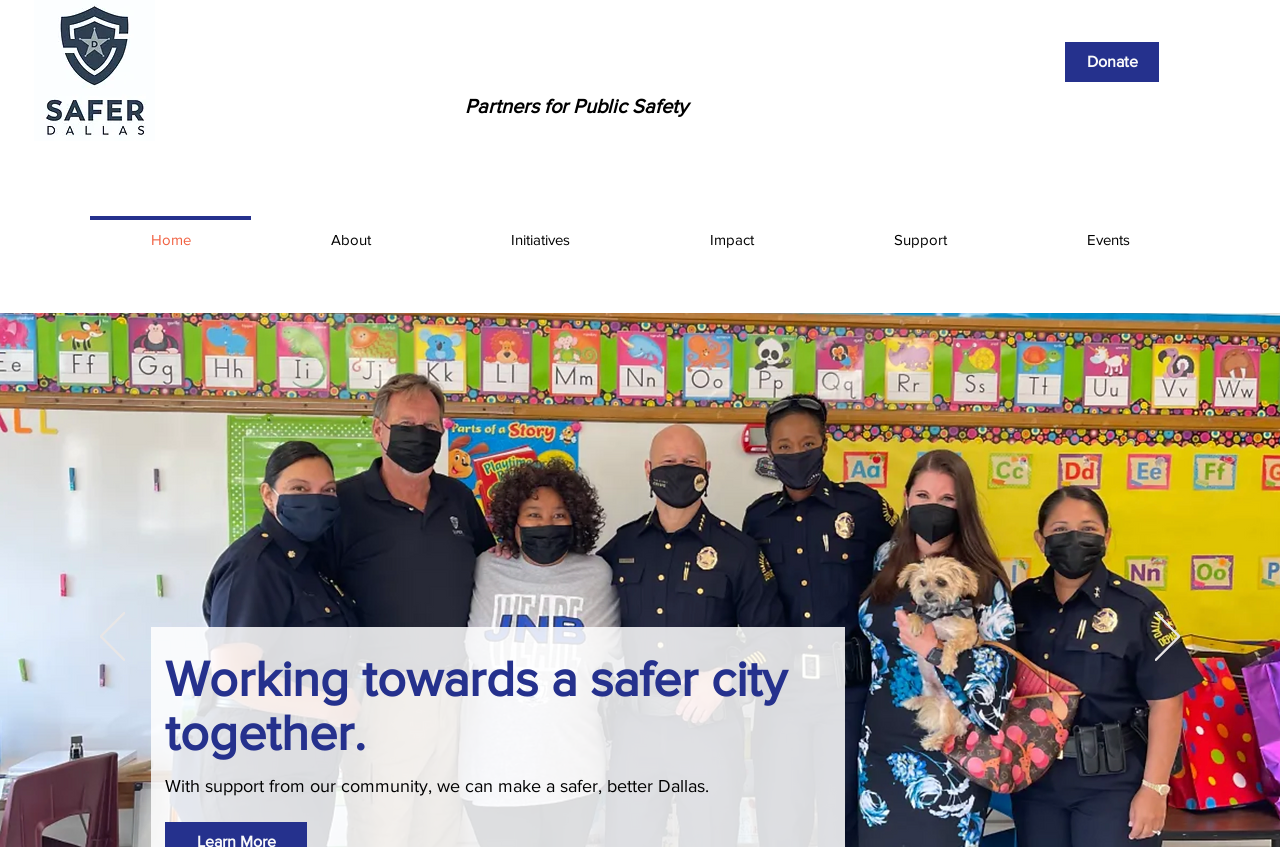Respond to the question below with a single word or phrase:
What is the logo image filename?

Safer_Dallas_Tagline-Logo-01 (1)_edited.jpg